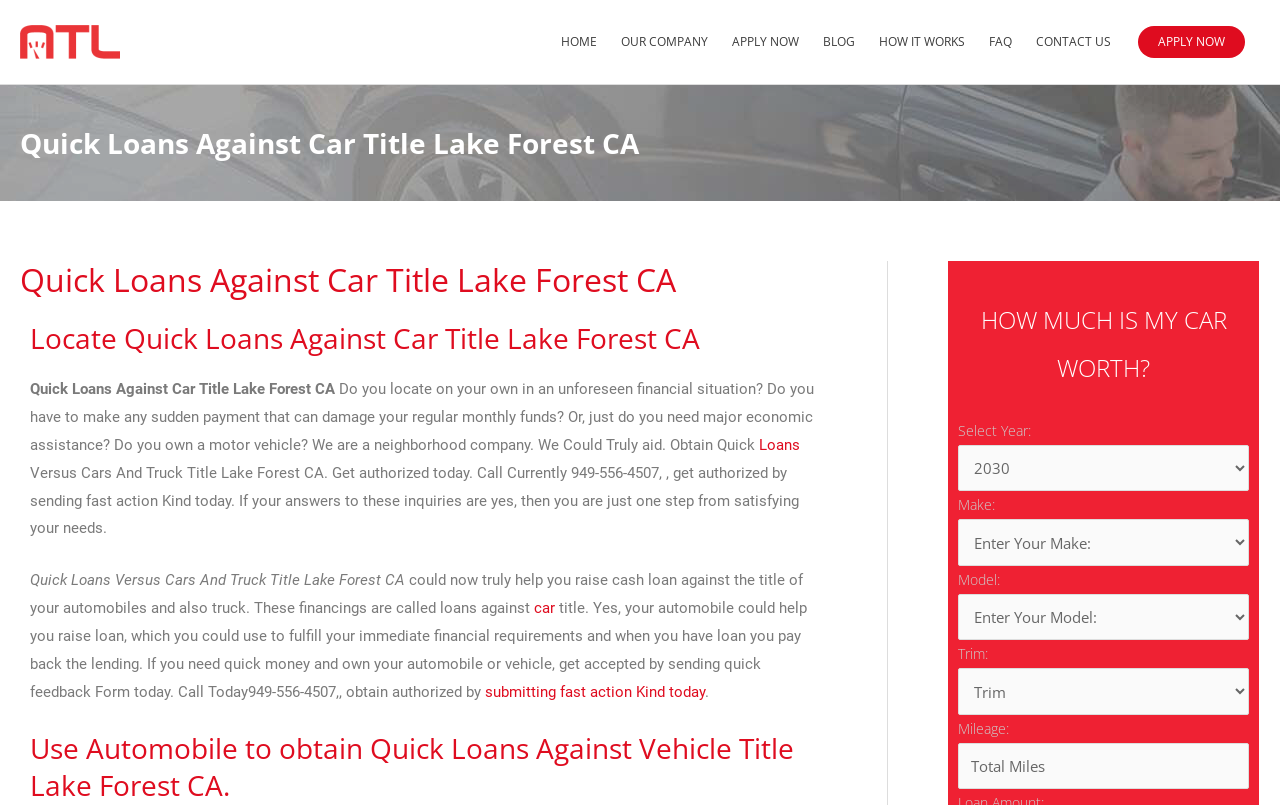Show me the bounding box coordinates of the clickable region to achieve the task as per the instruction: "Enter mileage in the input field".

[0.748, 0.923, 0.976, 0.98]